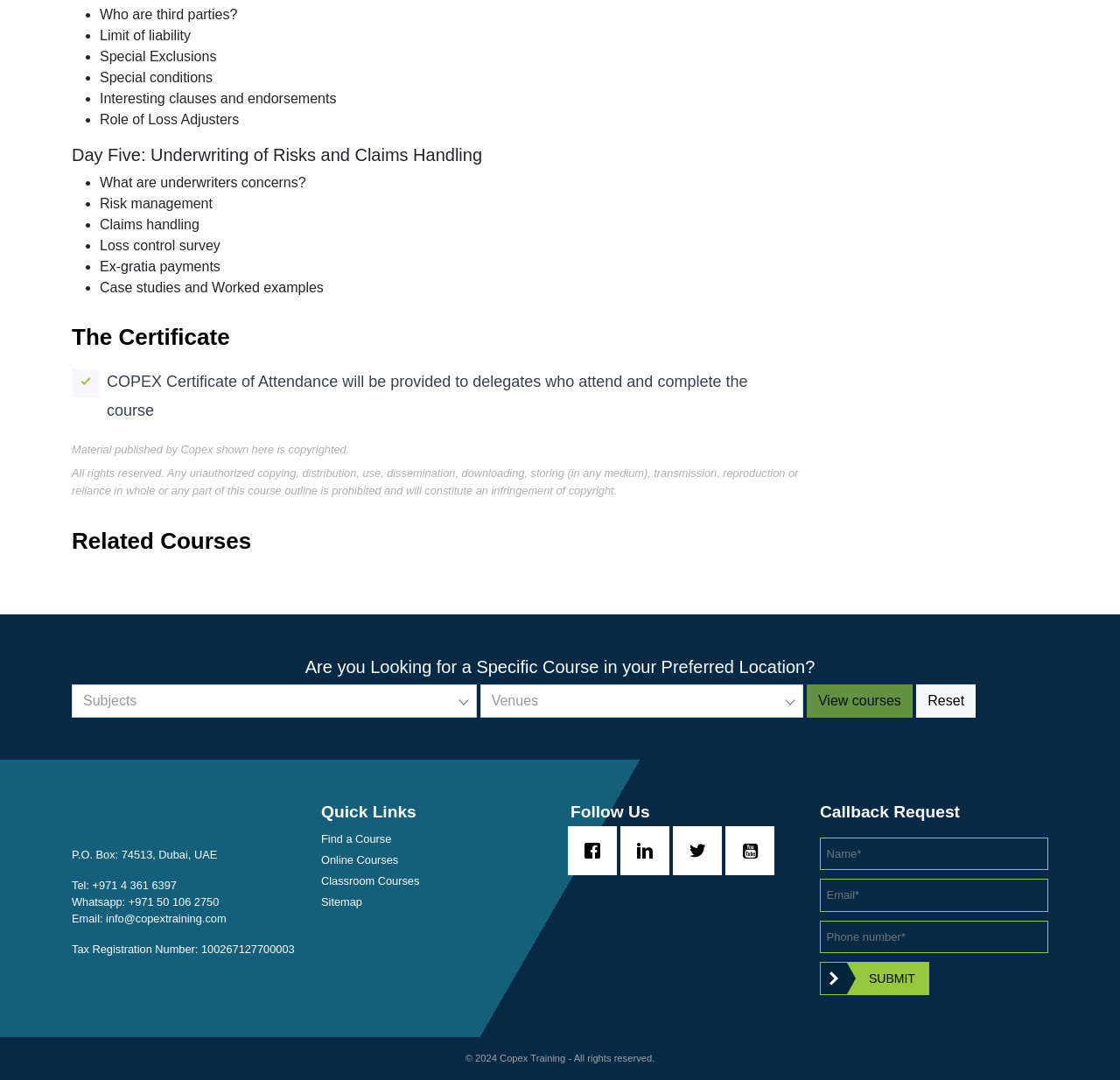What are the acceptable forms of identification in Pennsylvania?
Using the visual information, respond with a single word or phrase.

Valid photo driver's license, photo card, or passport